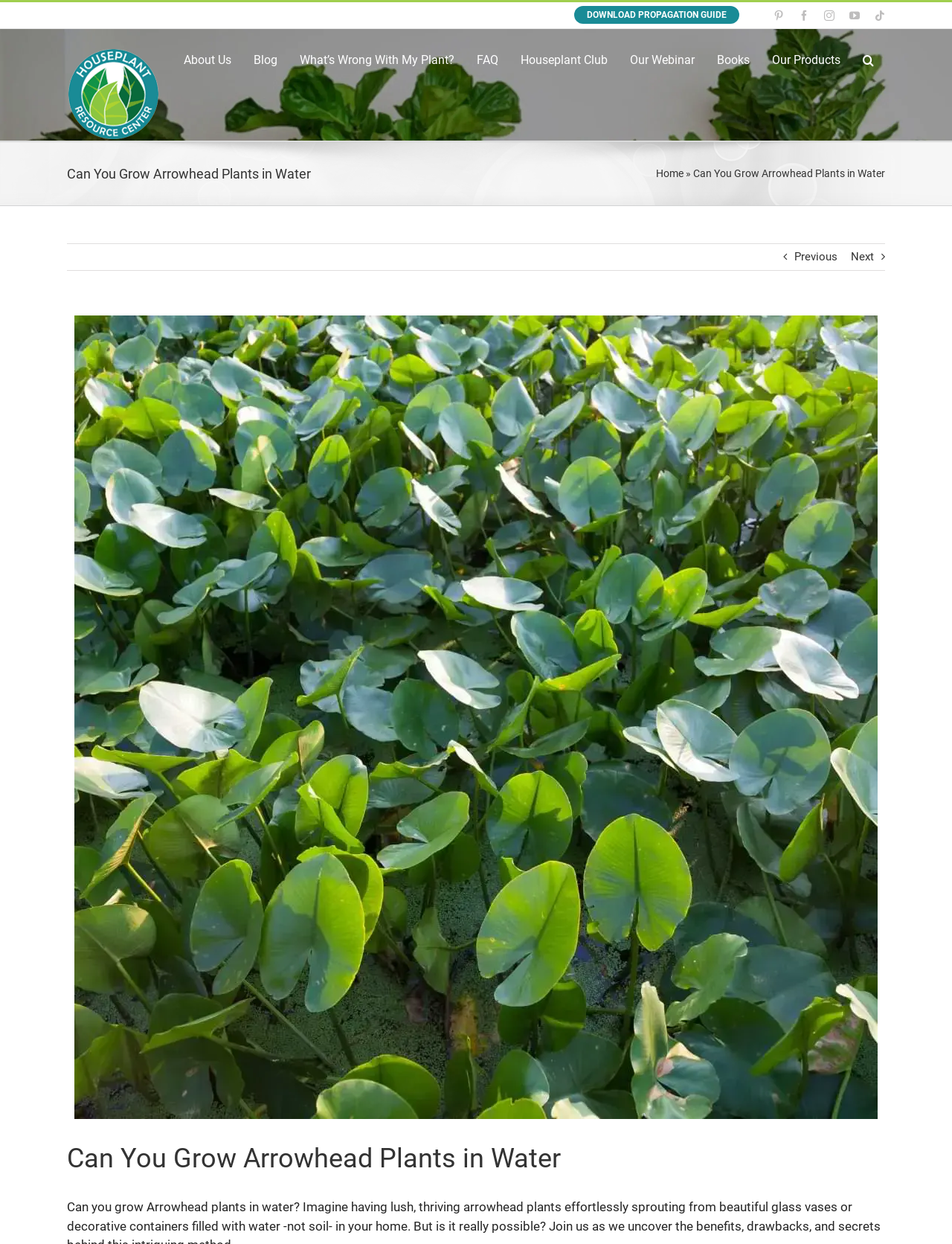Can you specify the bounding box coordinates for the region that should be clicked to fulfill this instruction: "Go to the About Us page".

[0.181, 0.023, 0.255, 0.074]